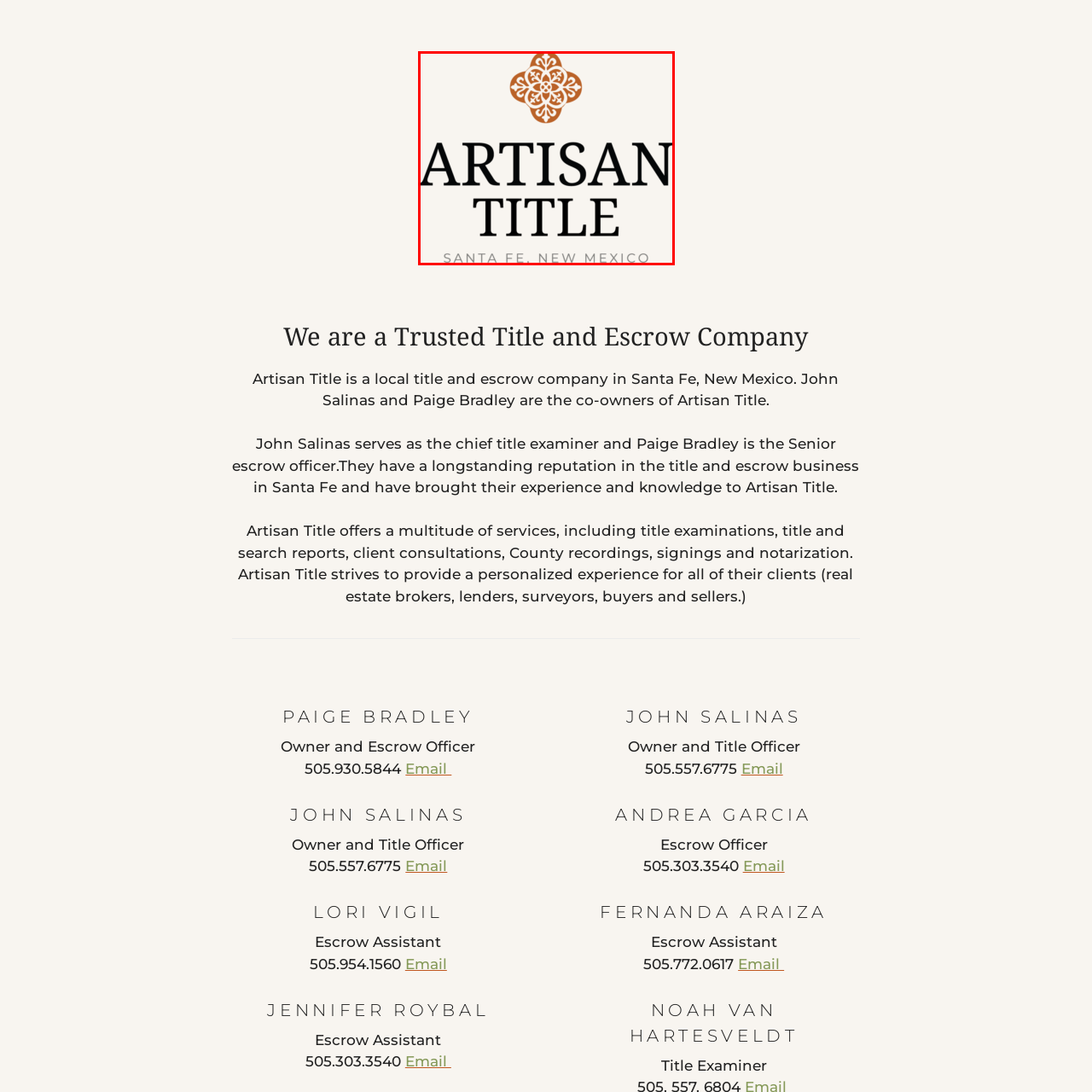What is the tone of the decorative emblem?
Please analyze the image within the red bounding box and respond with a detailed answer to the question.

The caption describes the decorative emblem as having 'warm tones', which suggests that it has a cozy and inviting color scheme. This tone is likely used to reflect the local culture of Santa Fe, New Mexico.